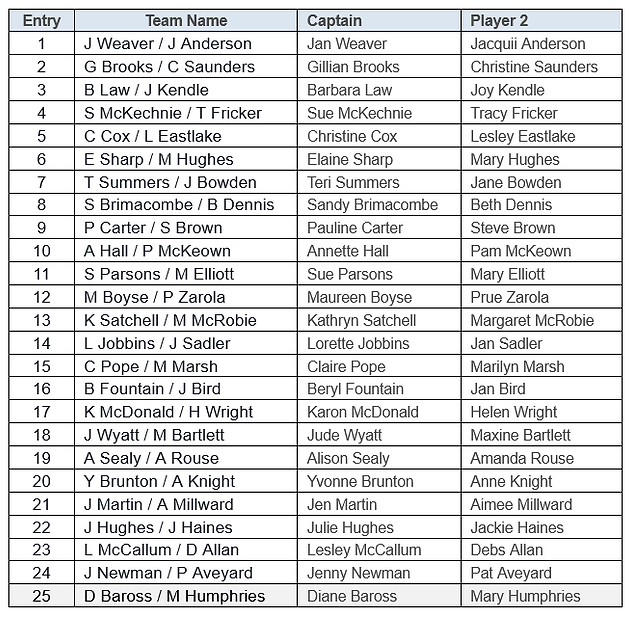Offer an in-depth caption that covers the entire scene depicted in the image.

The image displays a table listing entries for a competition or event, likely related to a sport or recreational activity. It comprises several columns detailing the "Entry," "Team Name," "Captain," and "Player 2." Each row includes the names of teams along with their respective captains and second players, showcasing a total of 25 entries. This visual organization helps participants quickly identify teams and their representatives, indicating a well-structured approach to managing event participants.